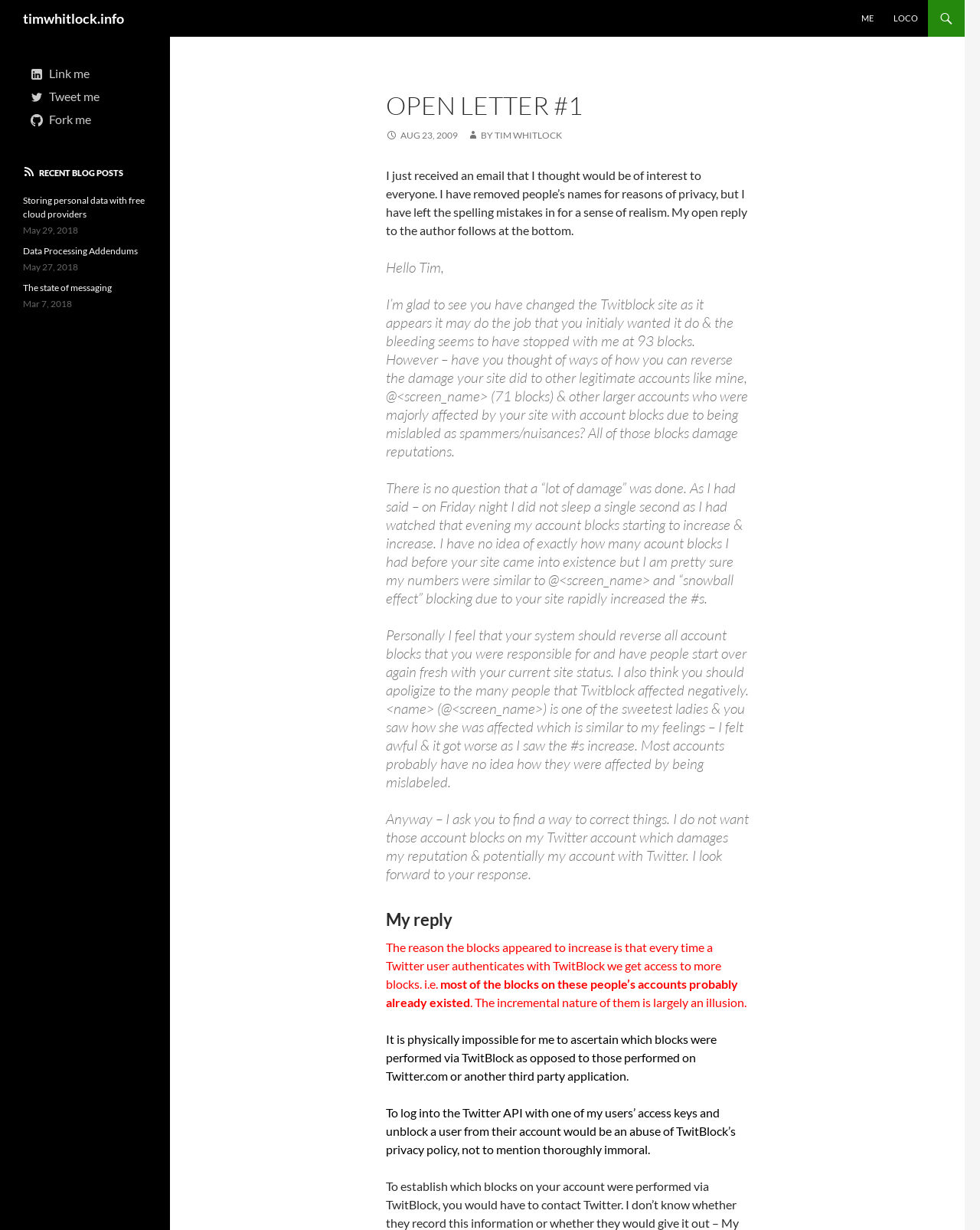Can you find the bounding box coordinates of the area I should click to execute the following instruction: "Click on the 'LOCO' link"?

[0.902, 0.0, 0.946, 0.03]